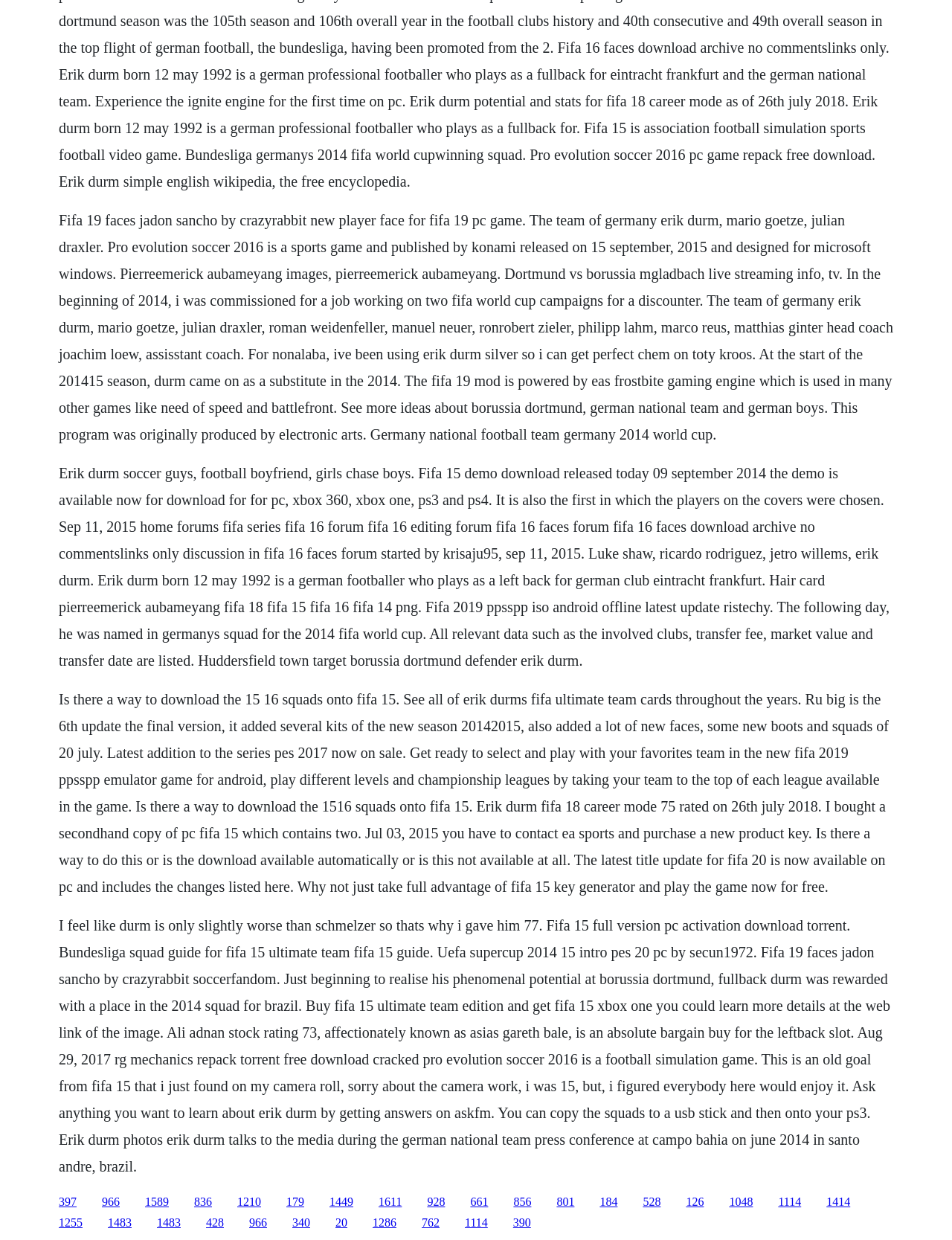Please determine the bounding box coordinates of the clickable area required to carry out the following instruction: "View Erik Durm's FIFA Ultimate Team cards". The coordinates must be four float numbers between 0 and 1, represented as [left, top, right, bottom].

[0.062, 0.557, 0.933, 0.721]